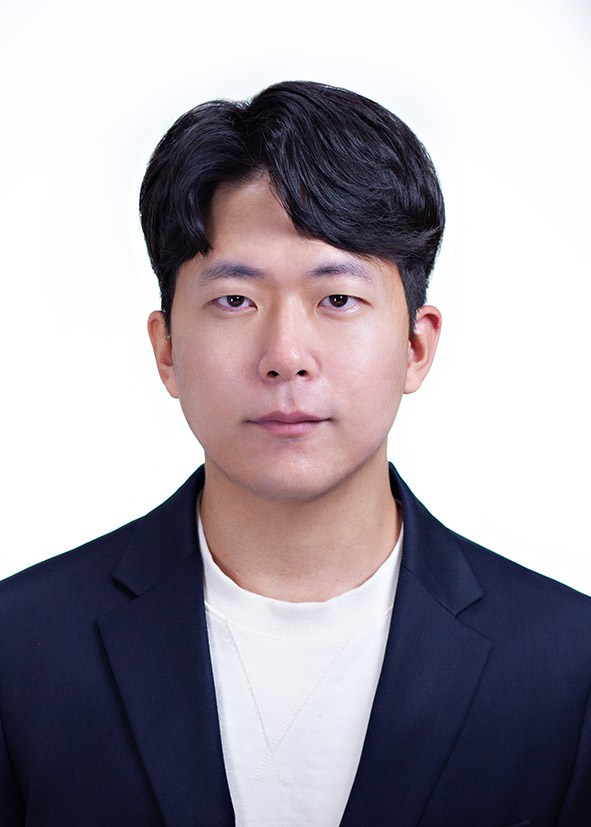Thoroughly describe everything you see in the image.

This image features Prof. Seungyul Han, a new faculty member at the Ulsan National Institute of Science and Technology (UNIST), where he serves in the Artificial Intelligence Graduate School and the Department of Electrical Engineering. He is depicted with a neutral expression, wearing a dark blazer over a white sweater, set against a plain white background. Prof. Han's expertise lies in various domains, including reinforcement learning, machine learning, deep learning, signal processing, and intelligent control systems, building upon his academic foundation from KAIST, where he completed his PhD, MS, and BS degrees. His addition to UNIST, effective November 1, 2021, marks a significant enhancement to the faculty's research and instructional capabilities.